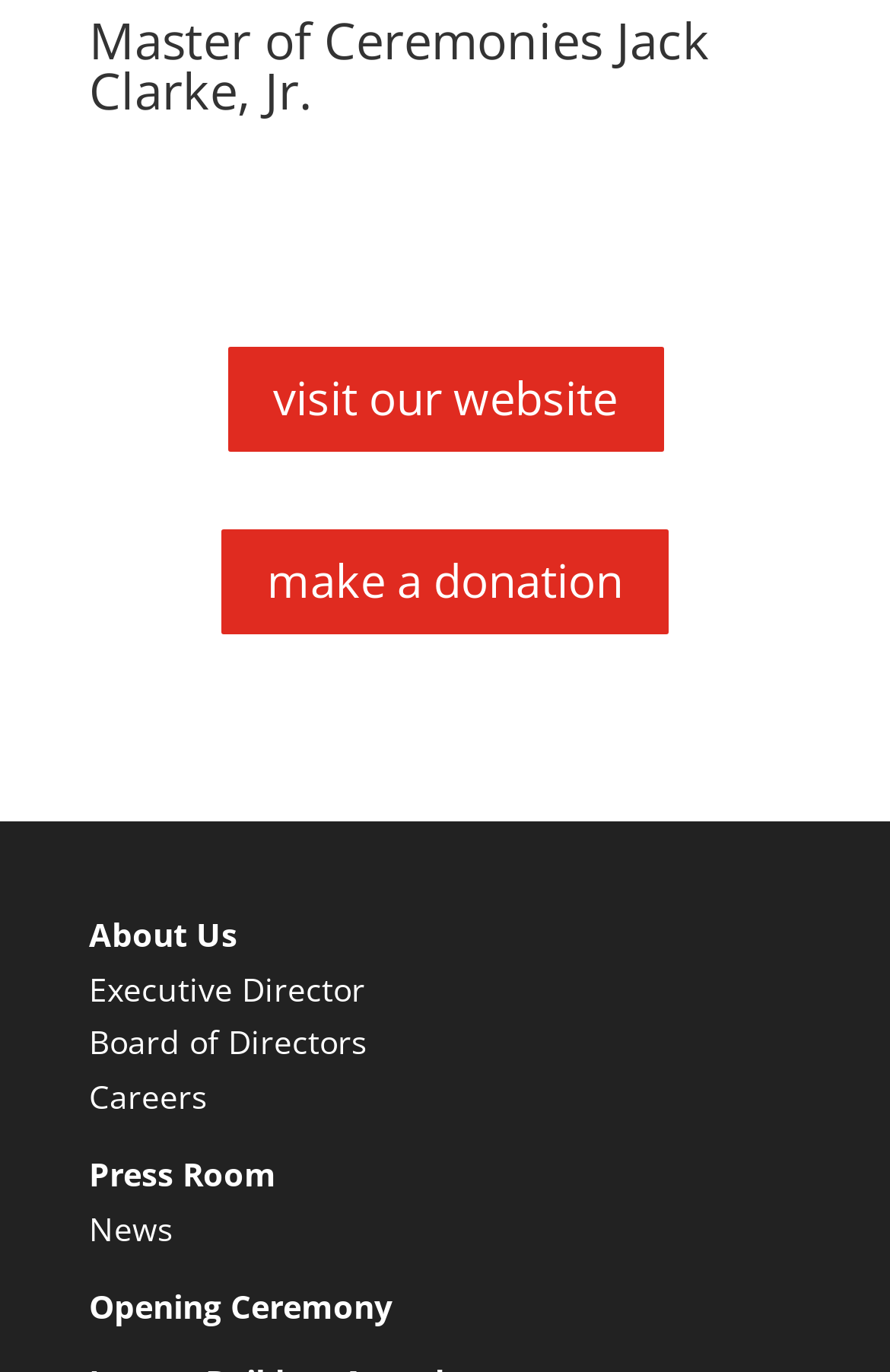What is the second link from the top?
Craft a detailed and extensive response to the question.

The webpage has multiple link elements, and the second link element from the top has the text 'visit our website 5'. This indicates that the second link from the top is 'visit our website 5'.